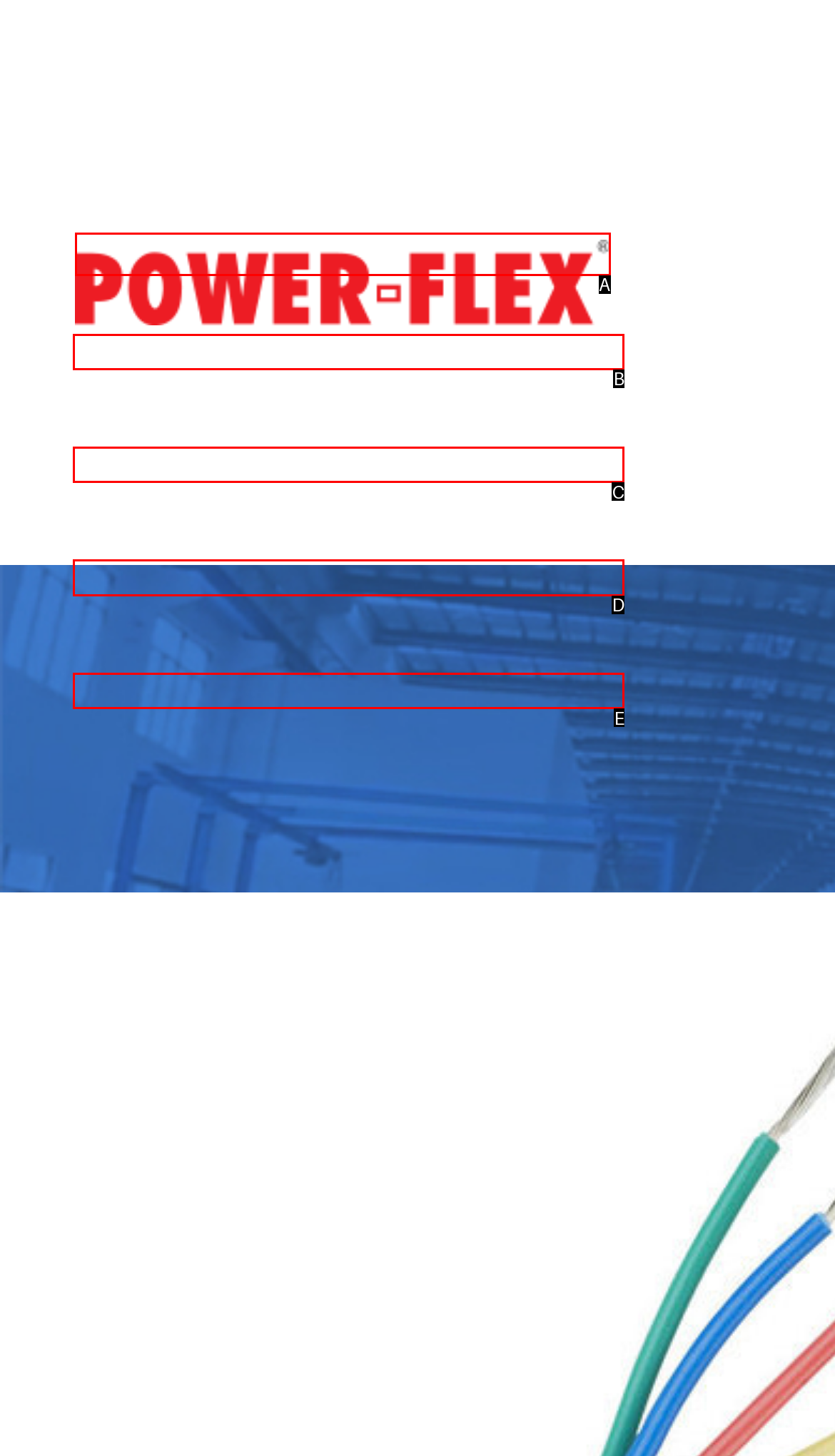From the given choices, determine which HTML element aligns with the description: FLAME RETARDANT (FR) Respond with the letter of the appropriate option.

B